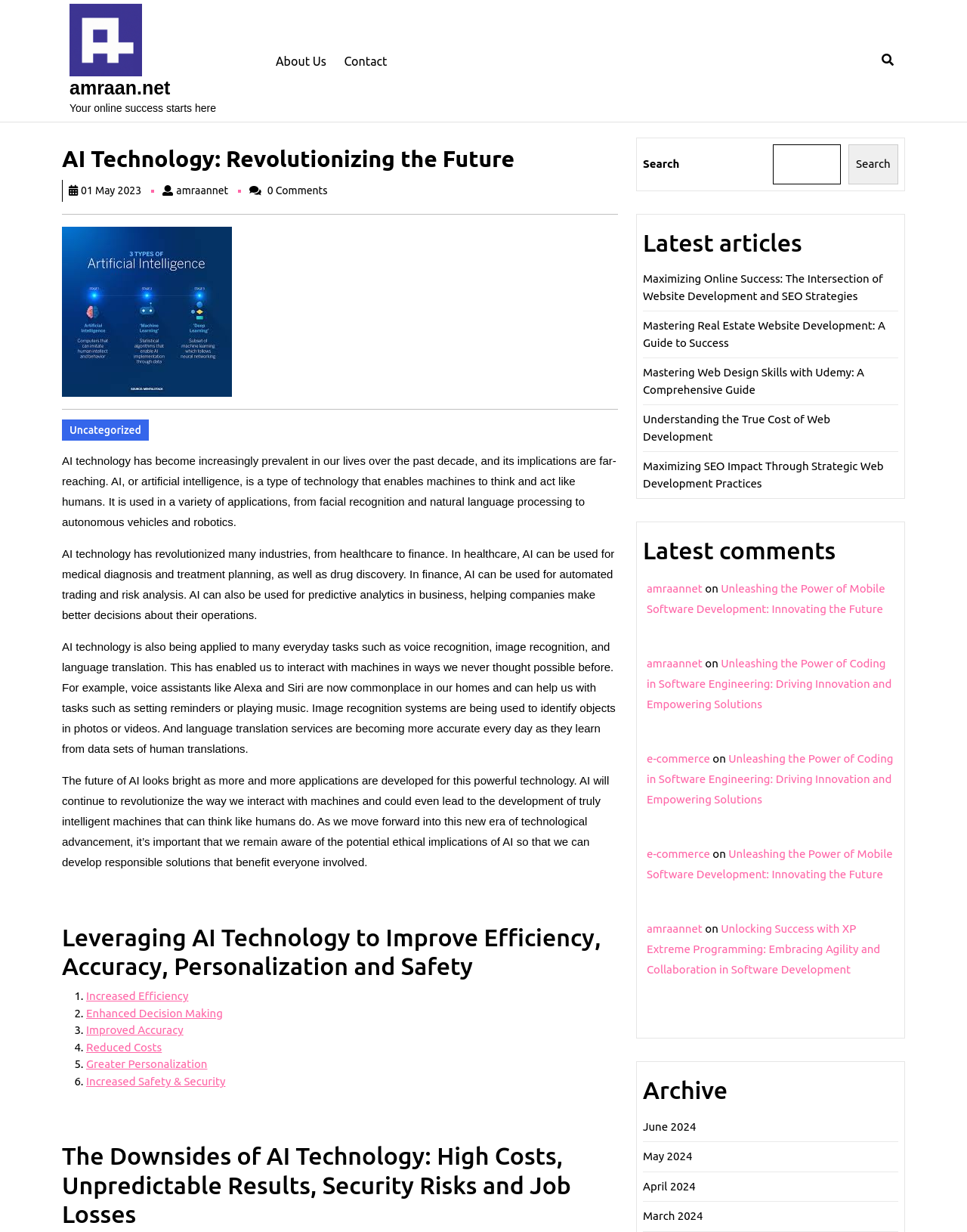Please determine the bounding box coordinates of the clickable area required to carry out the following instruction: "Search for something". The coordinates must be four float numbers between 0 and 1, represented as [left, top, right, bottom].

[0.665, 0.117, 0.929, 0.15]